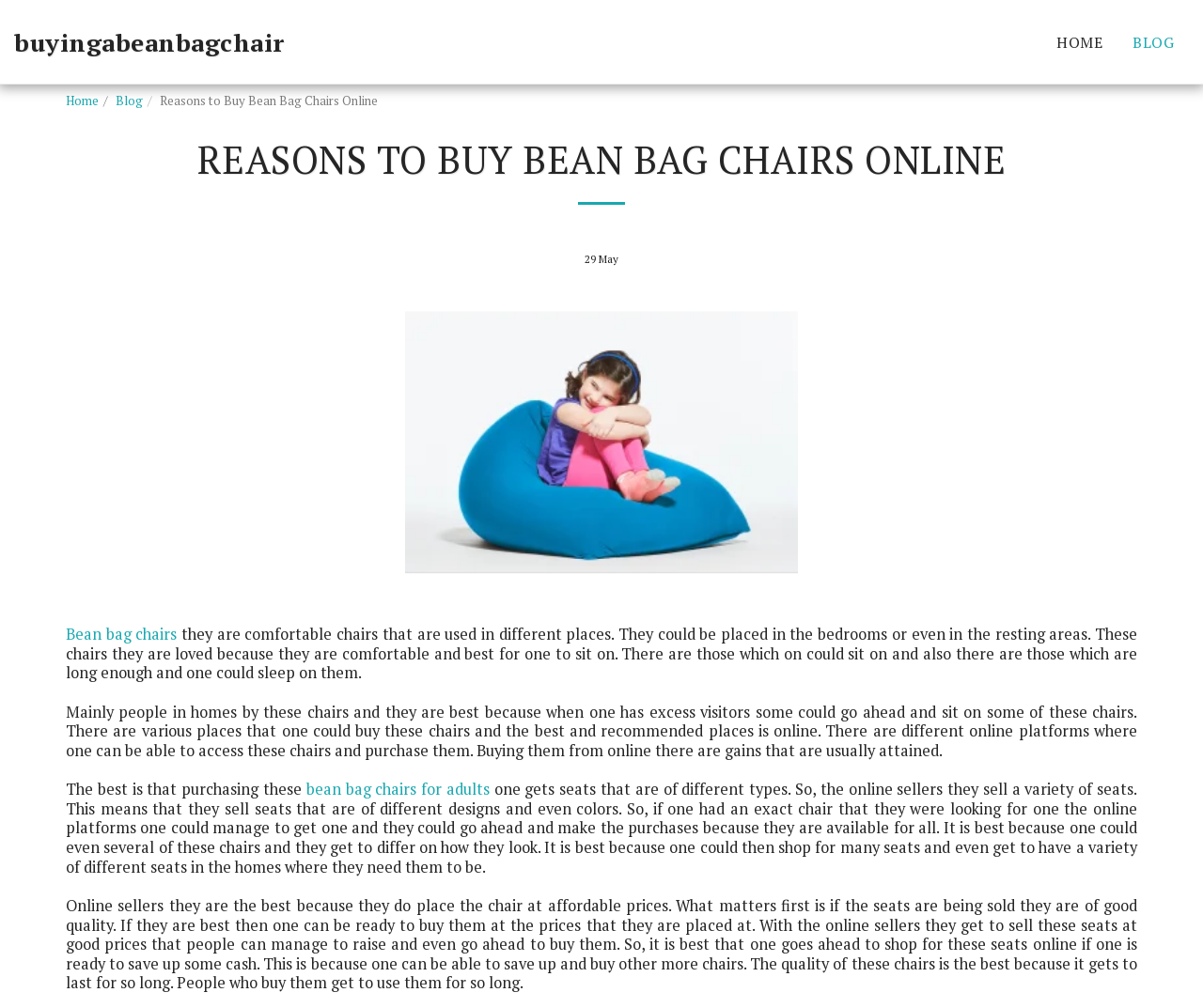Please specify the bounding box coordinates in the format (top-left x, top-left y, bottom-right x, bottom-right y), with all values as floating point numbers between 0 and 1. Identify the bounding box of the UI element described by: bean bag chairs for adults

[0.254, 0.773, 0.407, 0.793]